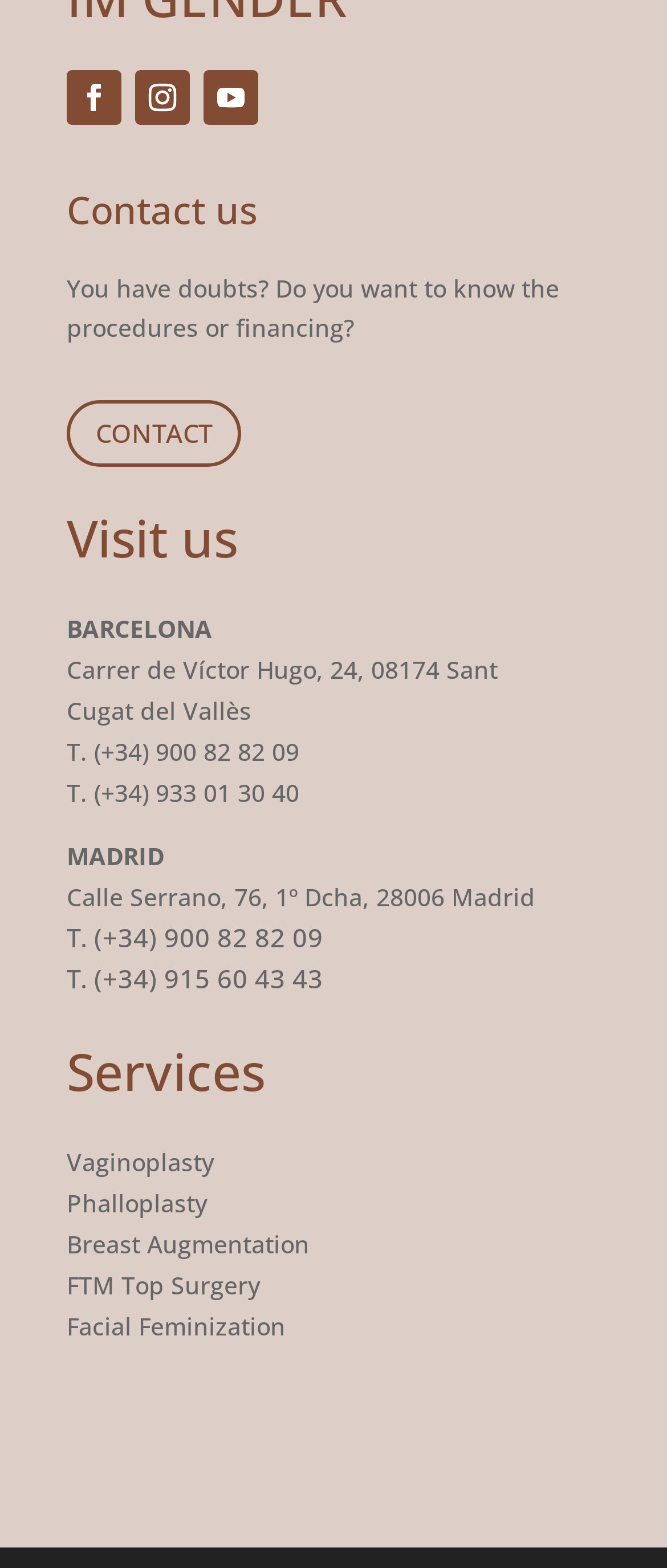Please provide a one-word or short phrase answer to the question:
What is the phone number for the Madrid office?

+34 915 60 43 43